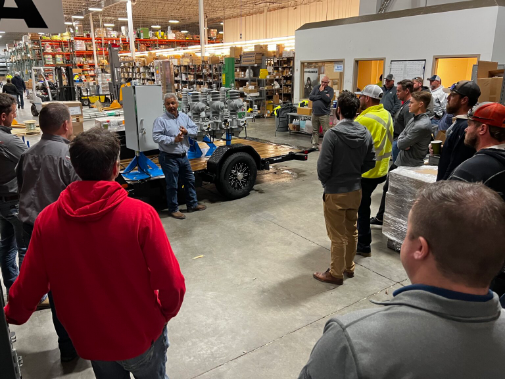Refer to the image and provide a thorough answer to this question:
What is the purpose of the gathering?

The gathering symbolizes the commitment to enhancing skills and understanding the latest advancements in industry equipment and services, indicating that the purpose of the gathering is for the attendees to learn from the demonstration and share their insights and best practices with each other.